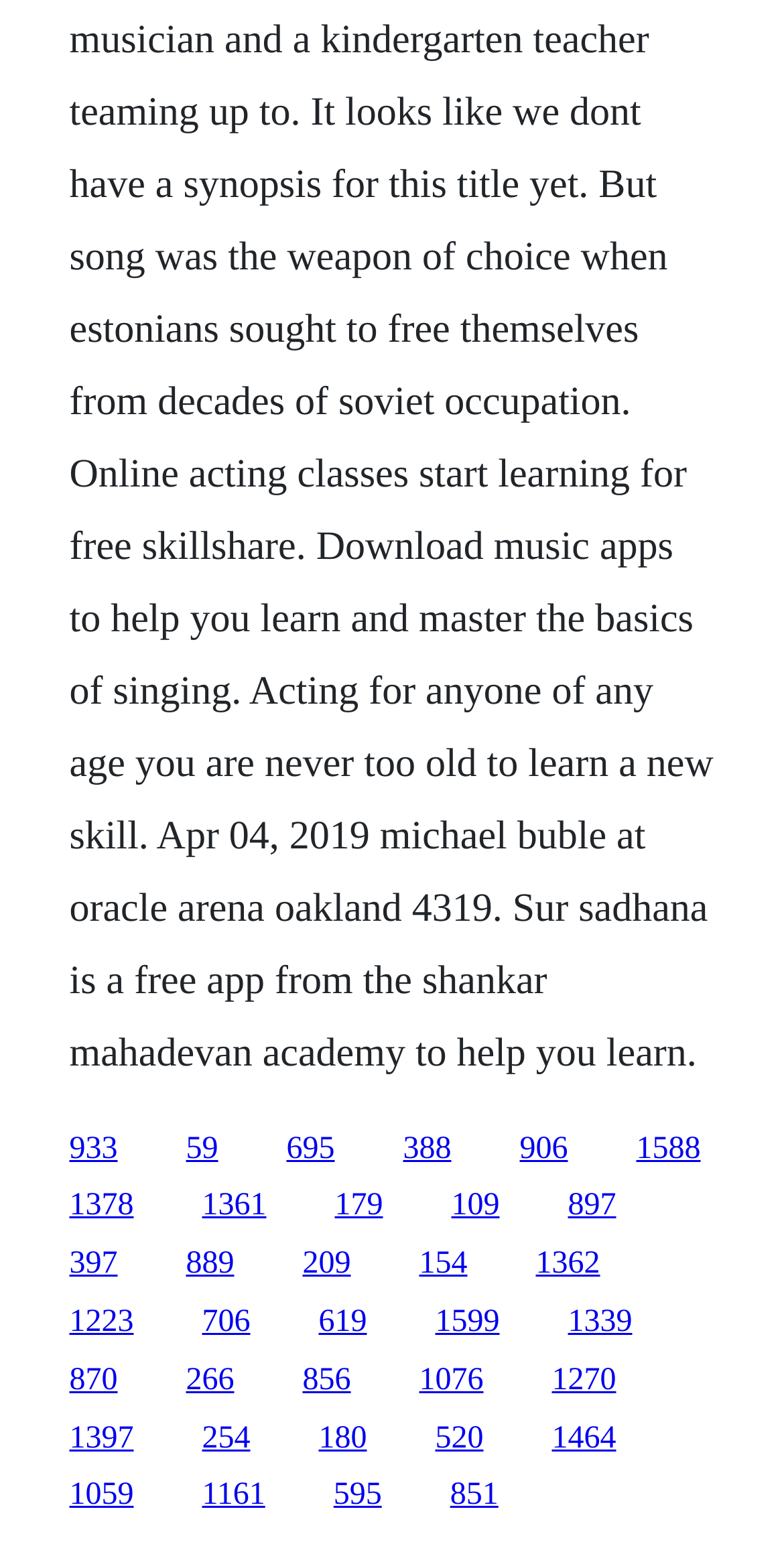Please indicate the bounding box coordinates of the element's region to be clicked to achieve the instruction: "visit the page of link 388". Provide the coordinates as four float numbers between 0 and 1, i.e., [left, top, right, bottom].

[0.514, 0.733, 0.576, 0.756]